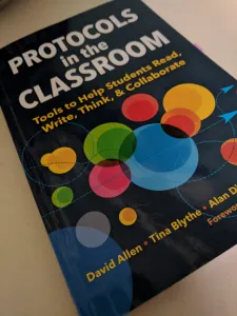Please answer the following question using a single word or phrase: 
How many authors are credited for the book?

Three